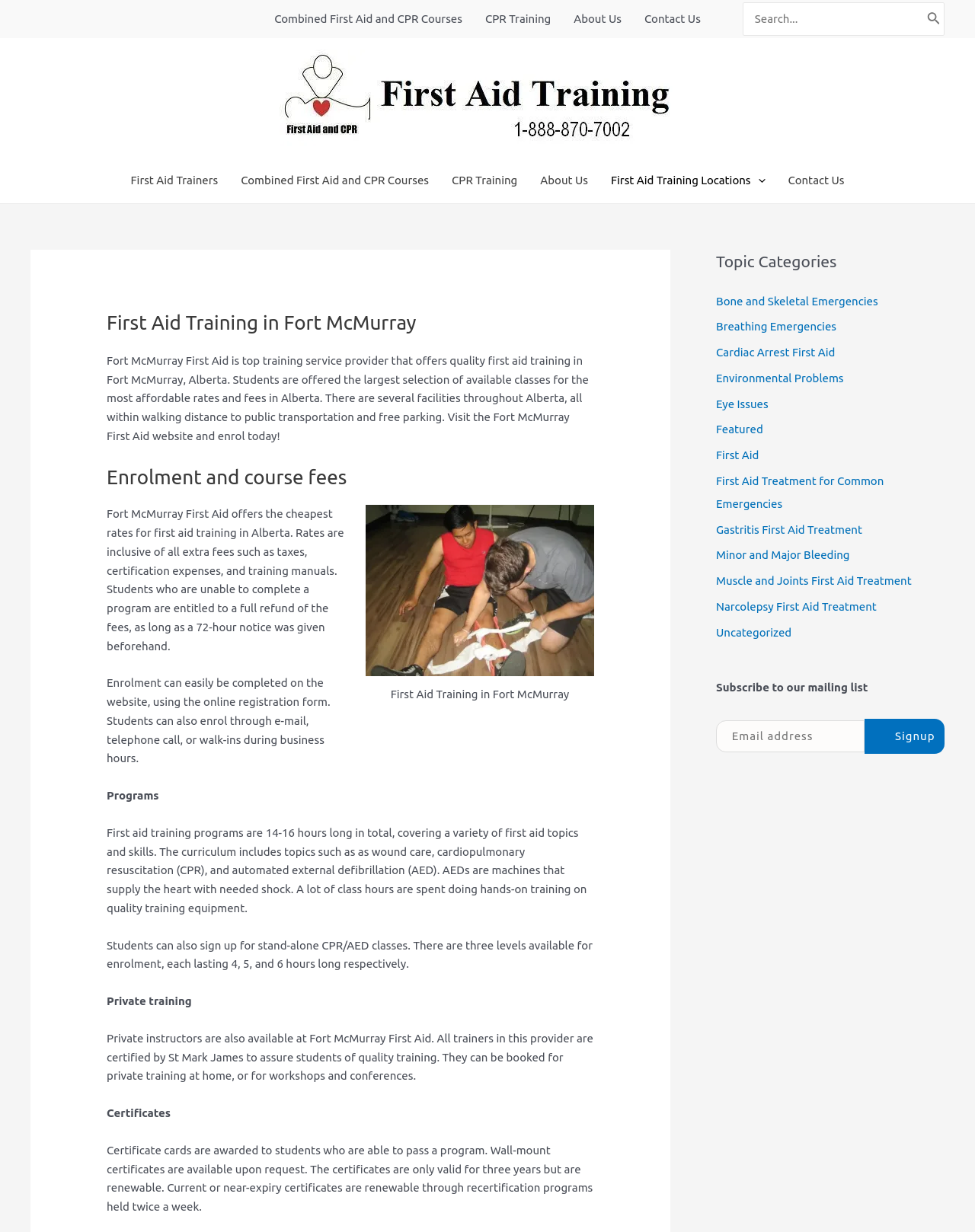Determine the bounding box coordinates for the area that should be clicked to carry out the following instruction: "Subscribe to our mailing list".

[0.887, 0.583, 0.969, 0.612]